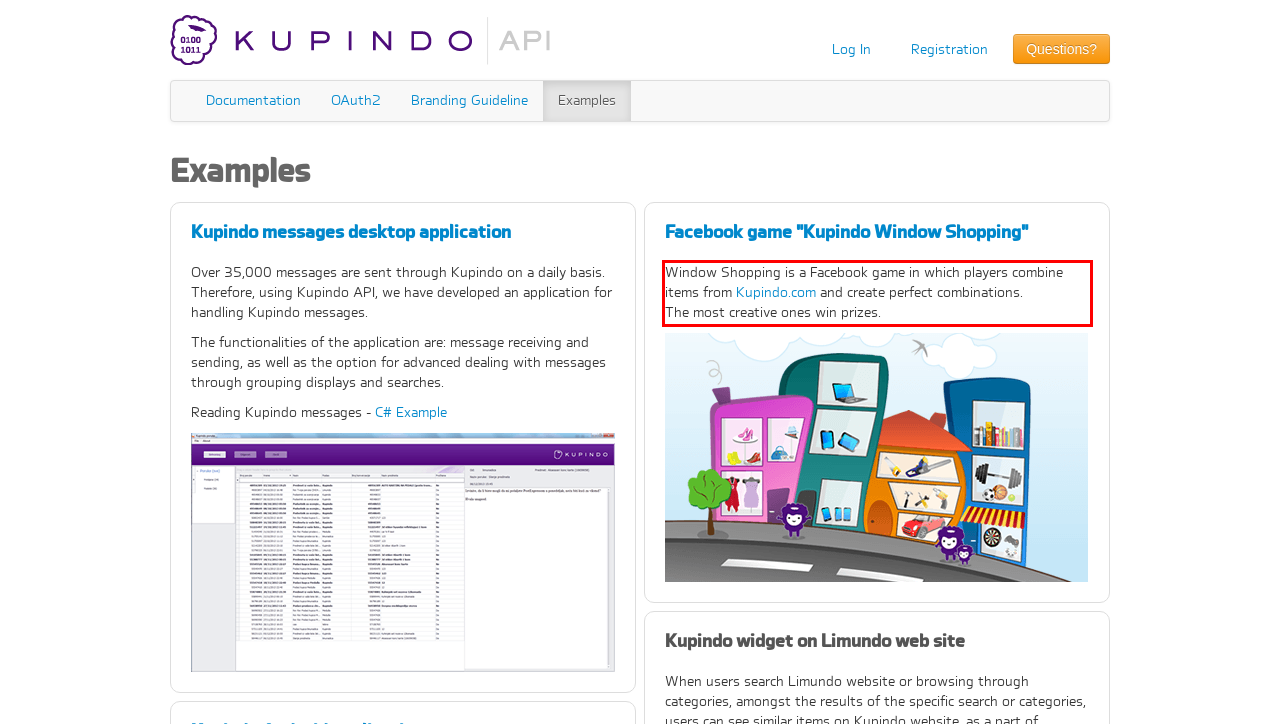From the given screenshot of a webpage, identify the red bounding box and extract the text content within it.

Window Shopping is a Facebook game in which players combine items from Kupindo.com and create perfect combinations. The most creative ones win prizes.